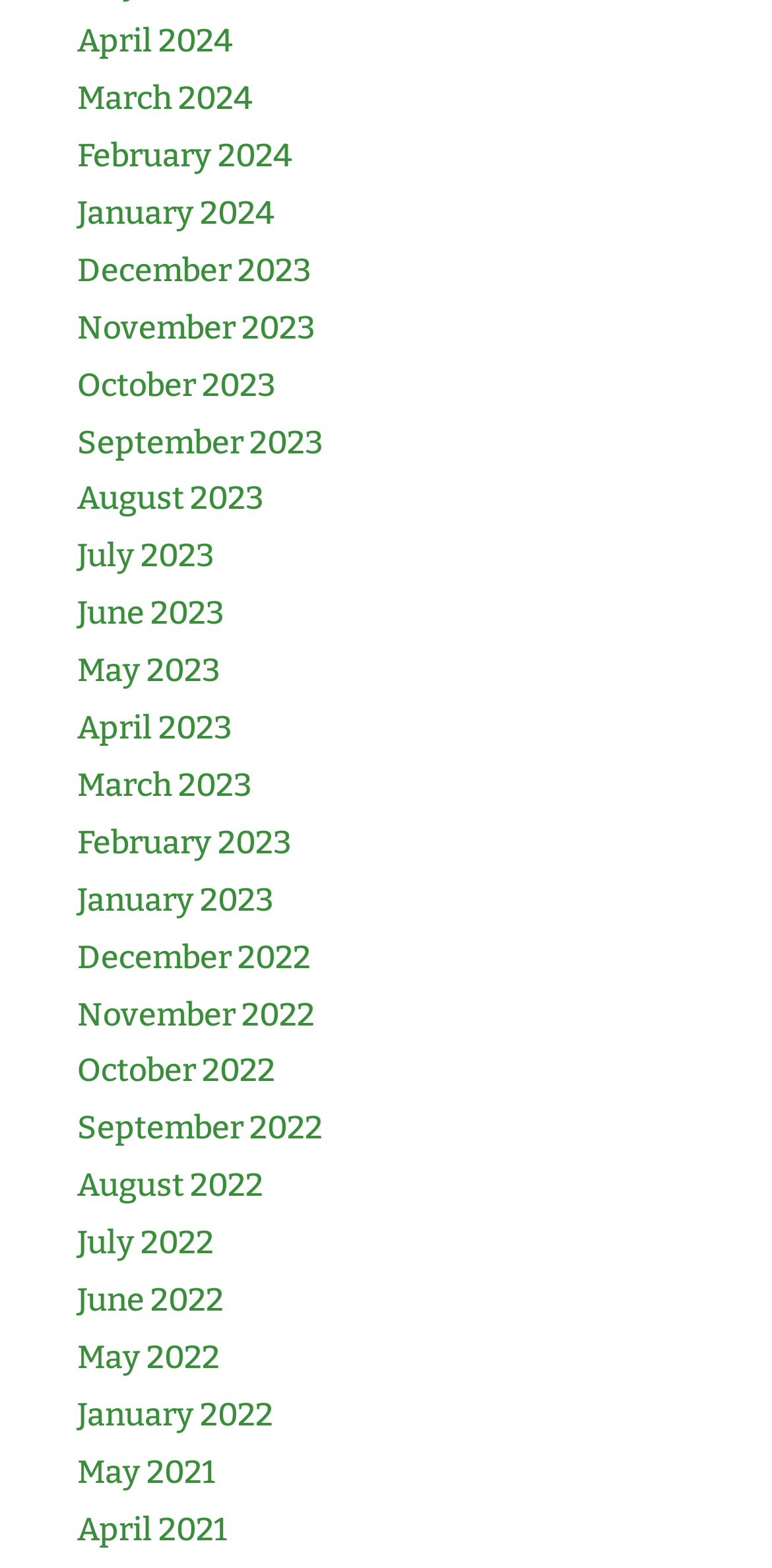Determine the bounding box coordinates of the region to click in order to accomplish the following instruction: "access December 2023". Provide the coordinates as four float numbers between 0 and 1, specifically [left, top, right, bottom].

[0.1, 0.16, 0.403, 0.184]